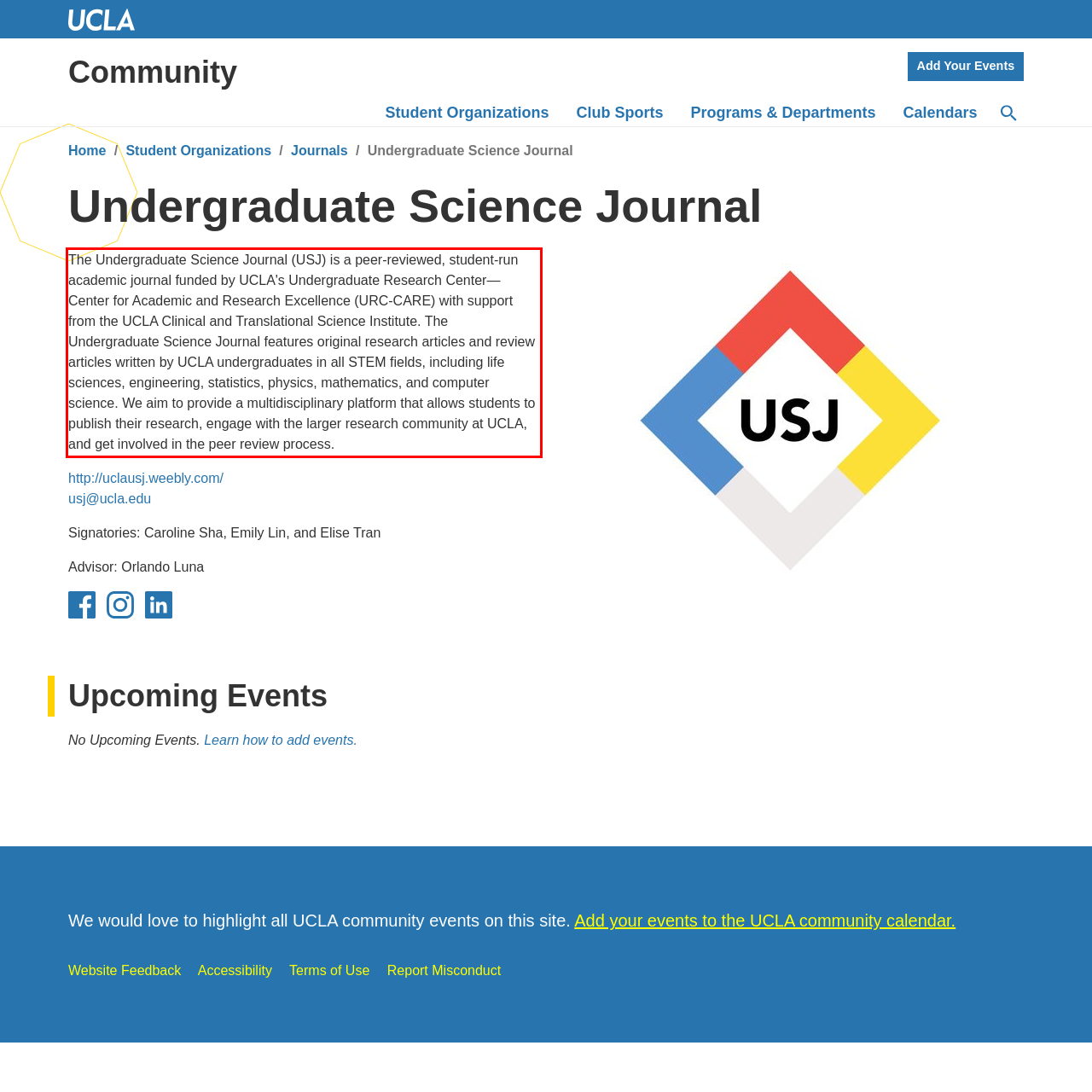Given a screenshot of a webpage with a red bounding box, extract the text content from the UI element inside the red bounding box.

The Undergraduate Science Journal (USJ) is a peer-reviewed, student-run academic journal funded by UCLA's Undergraduate Research Center—Center for Academic and Research Excellence (URC-CARE) with support from the UCLA Clinical and Translational Science Institute. The Undergraduate Science Journal features original research articles and review articles written by UCLA undergraduates in all STEM fields, including life sciences, engineering, statistics, physics, mathematics, and computer science. We aim to provide a multidisciplinary platform that allows students to publish their research, engage with the larger research community at UCLA, and get involved in the peer review process.